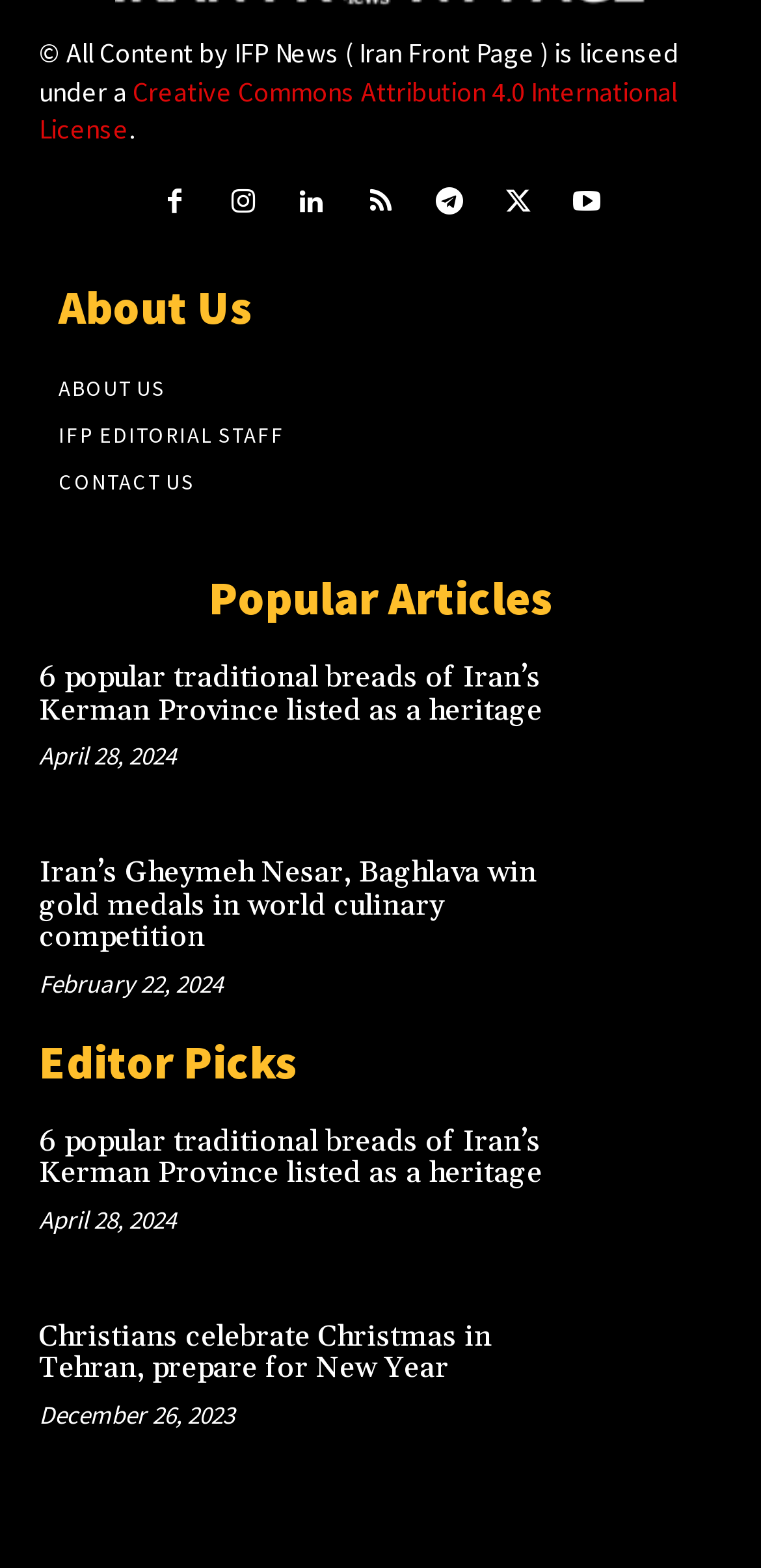What is the copyright information of the website?
Please describe in detail the information shown in the image to answer the question.

The copyright information is located at the top of the webpage, indicated by the StaticText element with the text '© All Content by IFP News ( Iran Front Page ) is licensed under a'. This suggests that all content on the website is owned by IFP News and is licensed under a Creative Commons Attribution 4.0 International License.